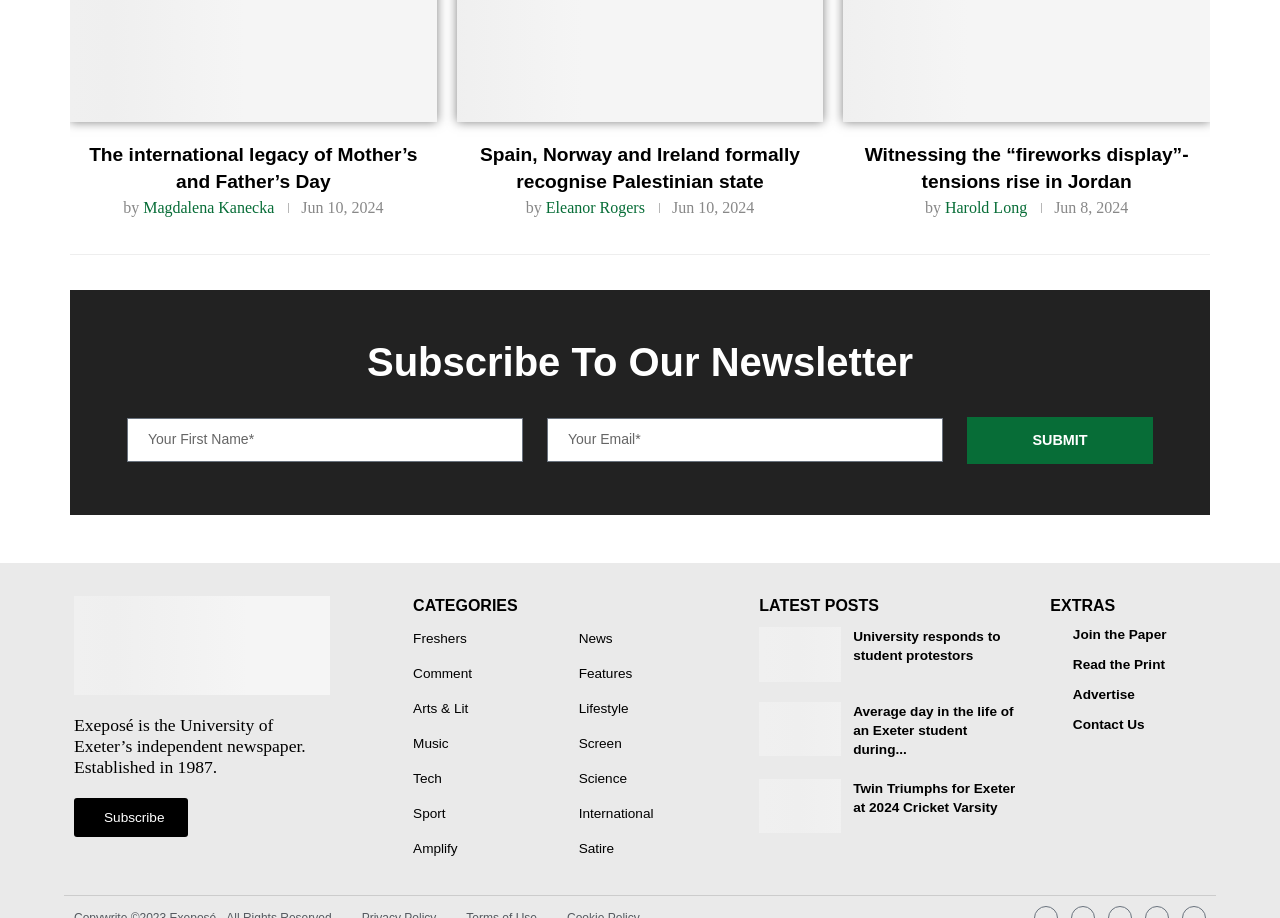Provide your answer to the question using just one word or phrase: What is the date of the third article?

Jun 8, 2024